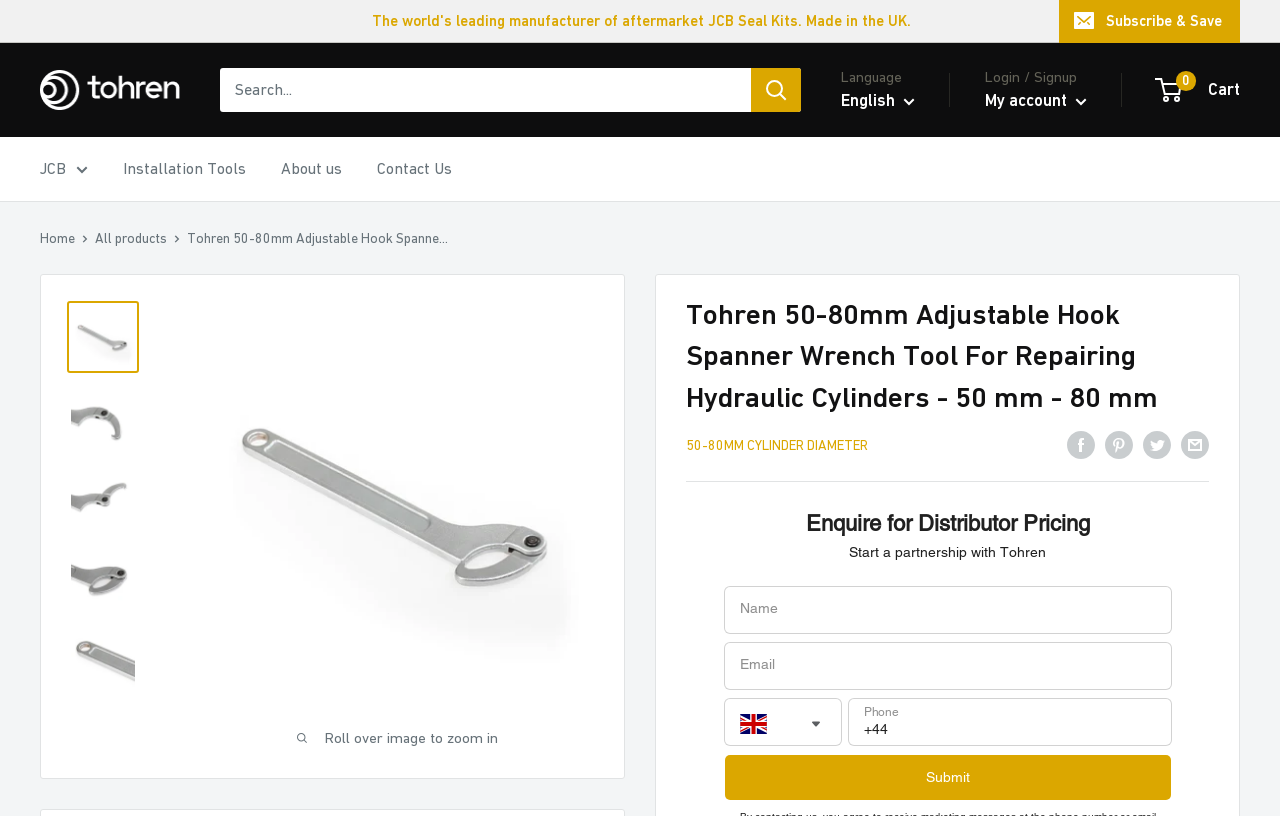Can you identify and provide the main heading of the webpage?

Tohren 50-80mm Adjustable Hook Spanner Wrench Tool For Repairing Hydraulic Cylinders - 50 mm - 80 mm